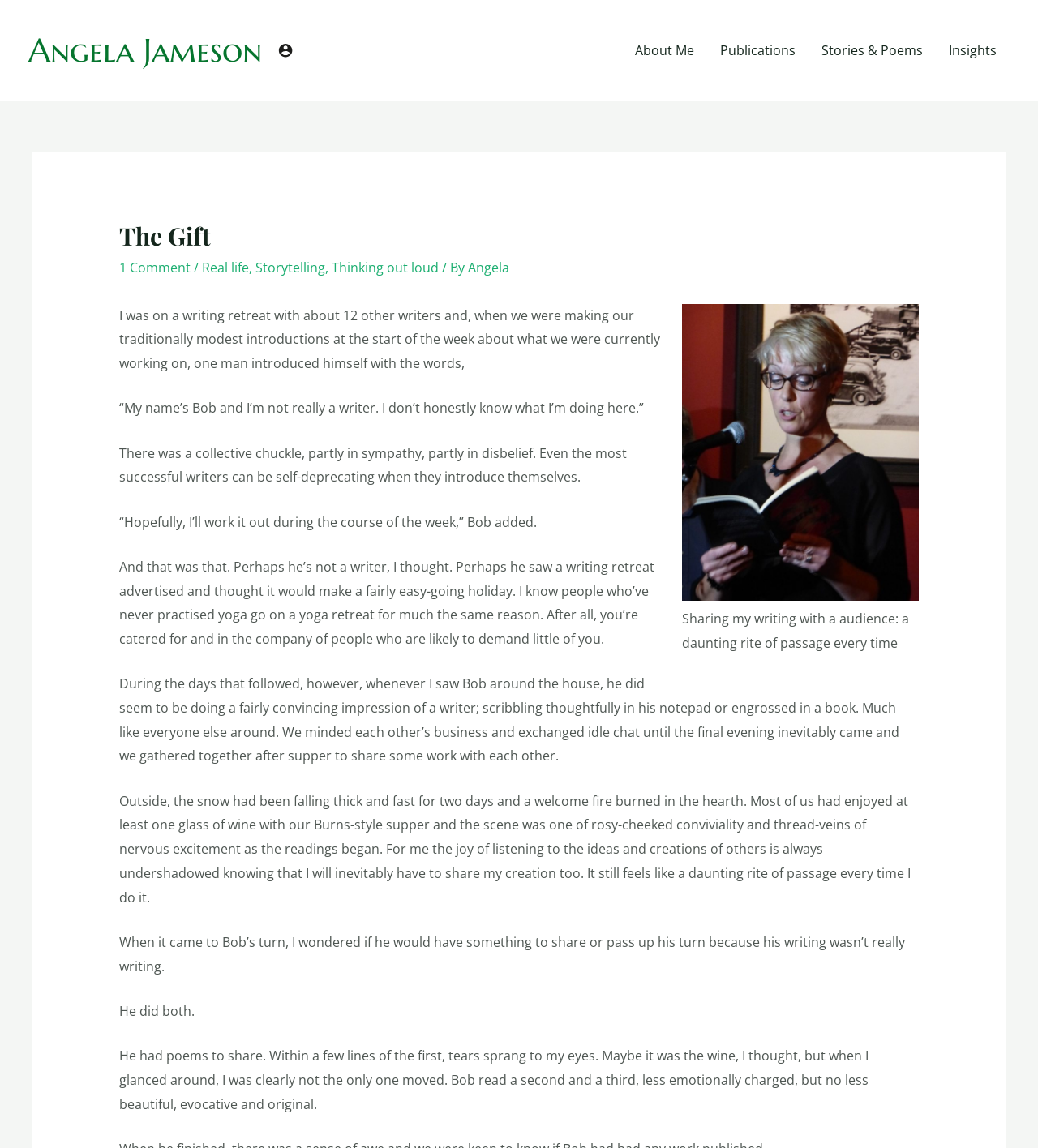What is the weather outside during the reading session?
Use the information from the image to give a detailed answer to the question.

The text mentions that 'the snow had been falling thick and fast for two days' outside during the evening when the group gathers to share their writing.